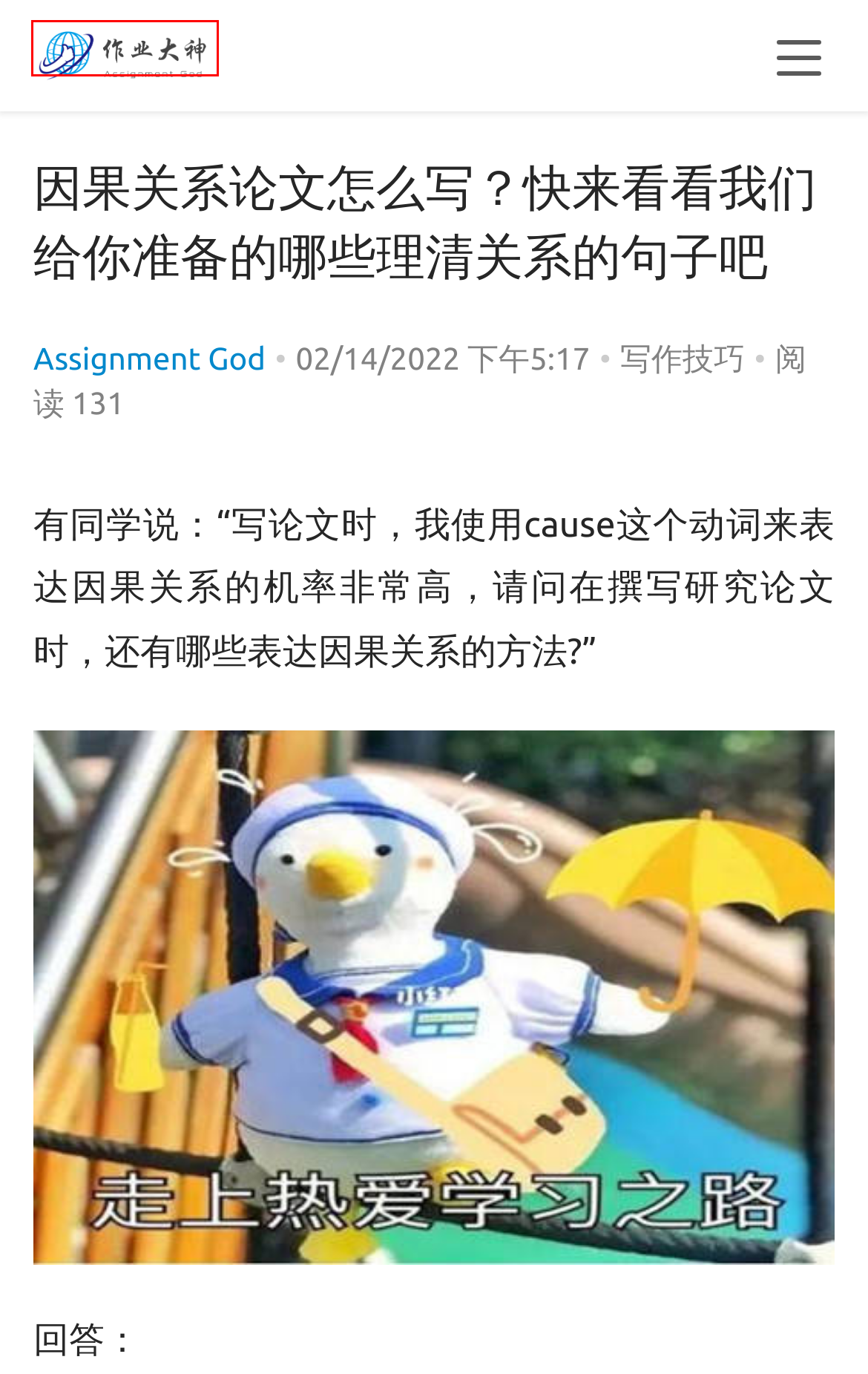Given a screenshot of a webpage with a red bounding box highlighting a UI element, choose the description that best corresponds to the new webpage after clicking the element within the red bounding box. Here are your options:
A. Assignment God的文章 - 用户信息 - 靠谱的留学生代写机构作业大神值得推荐
B. 2021留学生网课学习辅助神器推荐在线学习工具分享 - 靠谱的留学生代写机构作业大神值得推荐
C. 英国毕业论文Dissertation的各个部分分别该写多少字? - 靠谱的留学生代写机构作业大神值得推荐
D. 写作技巧 - 靠谱的留学生代写机构作业大神值得推荐
E. 【作业大神】靠谱的留学生代写品牌，质量好，效率高，值得推荐
F. 玛雅文明的作文怎么写？ 20个关于玛雅文明的Essay Topics！ - 靠谱的留学生代写机构作业大神值得推荐
G. Essay写作指南 留学生Essay怎么写？准备工作和写作细节来啦 - 靠谱的留学生代写机构作业大神值得推荐
H. 又挂科了？Essay Fail的补救办法有哪些？ - 靠谱的留学生代写机构作业大神值得推荐

E